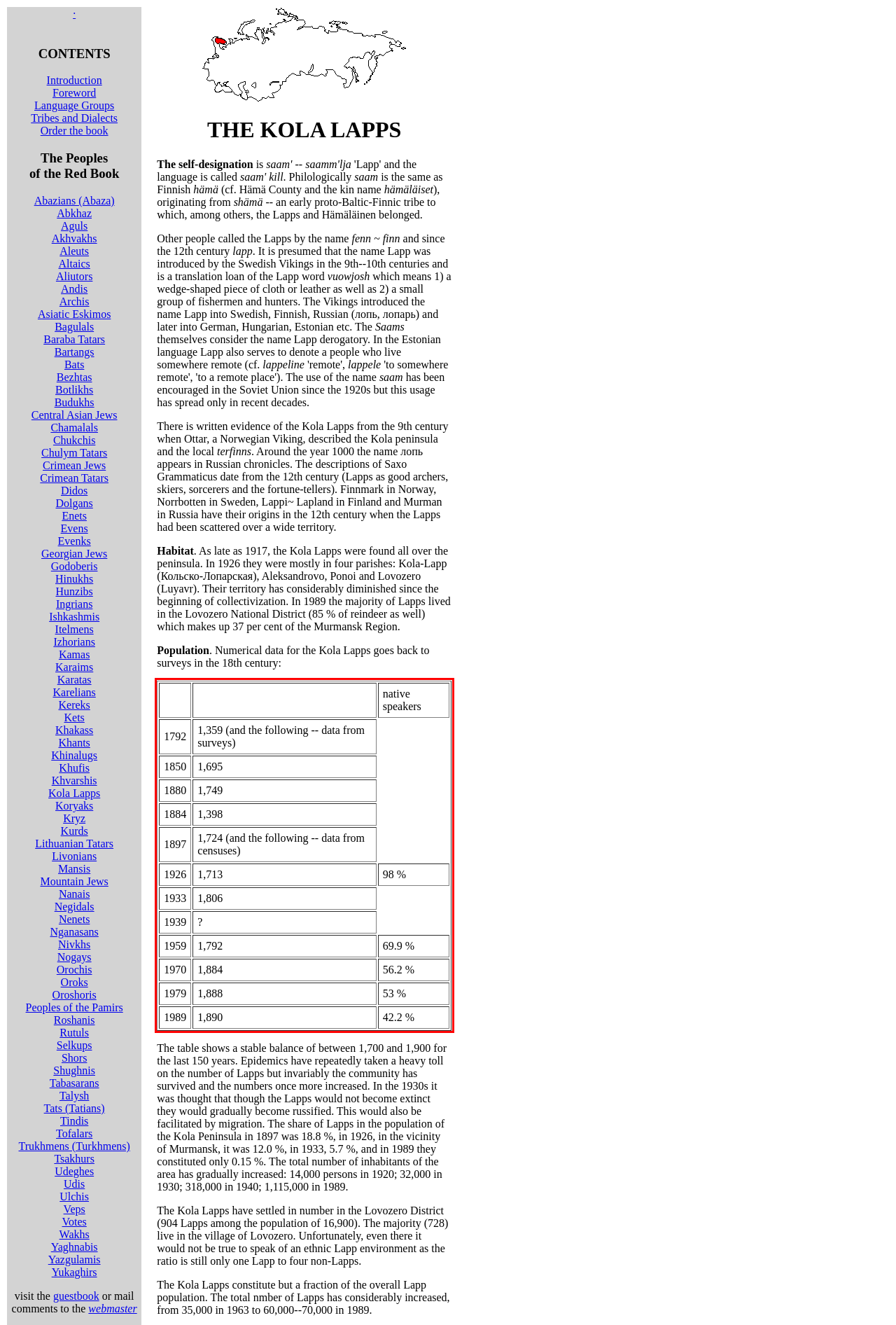In the given screenshot, locate the red bounding box and extract the text content from within it.

native speakers 1792	1,359 (and the following -- data from surveys) 1850	1,695 1880	1,749 1884	1,398 1897	1,724 (and the following -- data from censuses) 1926	1,713	98 % 1933	1,806 1939	? 1959	1,792	69.9 % 1970	1,884	56.2 % 1979	1,888	53 % 1989	1,890	42.2 %